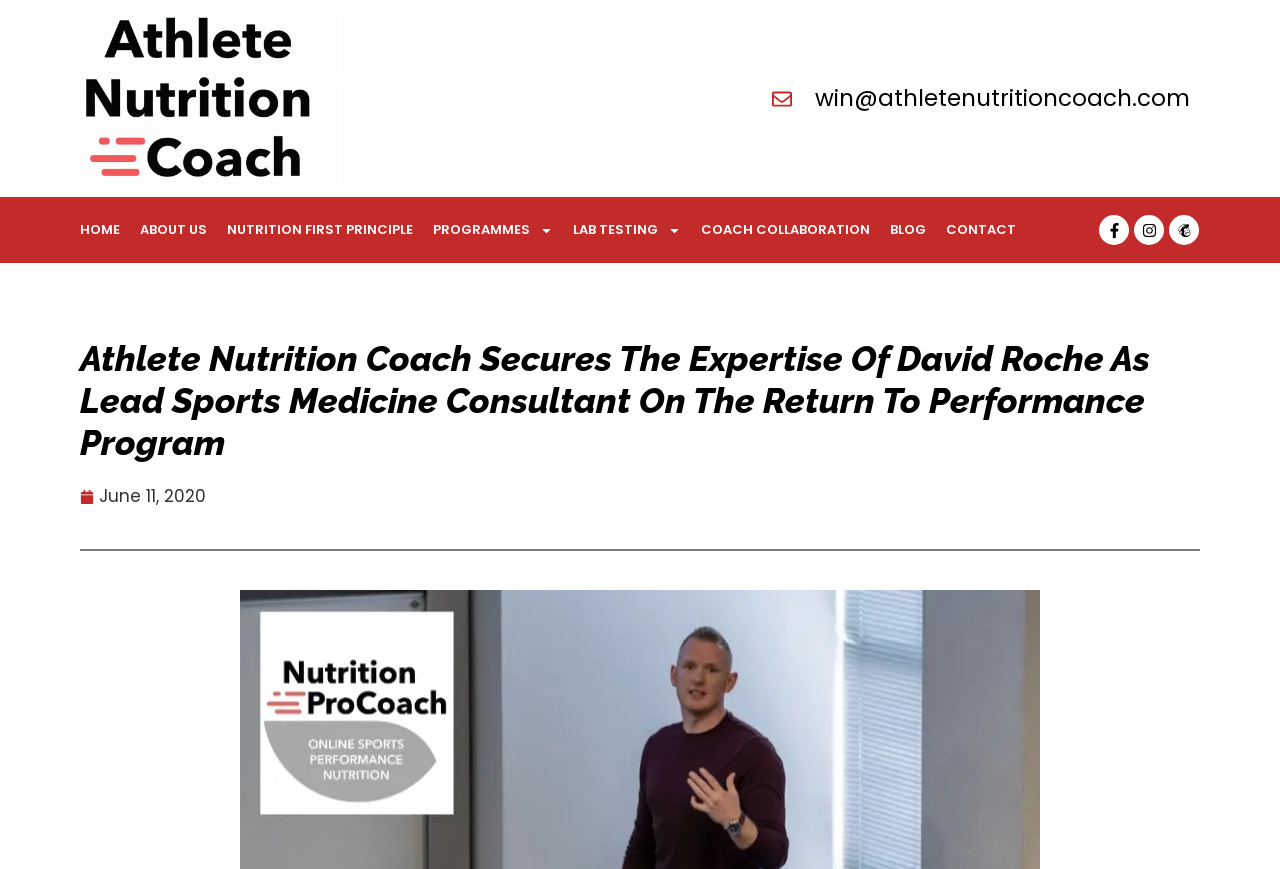Generate a comprehensive description of the webpage content.

The webpage is about Athlete Nutrition Coach, with a focus on their Return To Performance Program. At the top left, there is a link to the homepage, followed by links to other sections such as "About Us", "Nutrition First Principle", "Programmes", "Lab Testing", "Coach Collaboration", "Blog", and "Contact". These links are arranged horizontally, with the "Programmes" and "Lab Testing" links having dropdown menus.

Below the navigation links, there is a heading that announces the securing of David Roche as the Lead Sports Medicine Consultant on the Return To Performance Program. This heading spans almost the entire width of the page.

On the top right, there are social media links to Facebook, Instagram, and Mailchimp, each accompanied by a small icon.

Further down, there is a link to a specific date, "June 11, 2020", which may indicate the publication date of an article or news item.